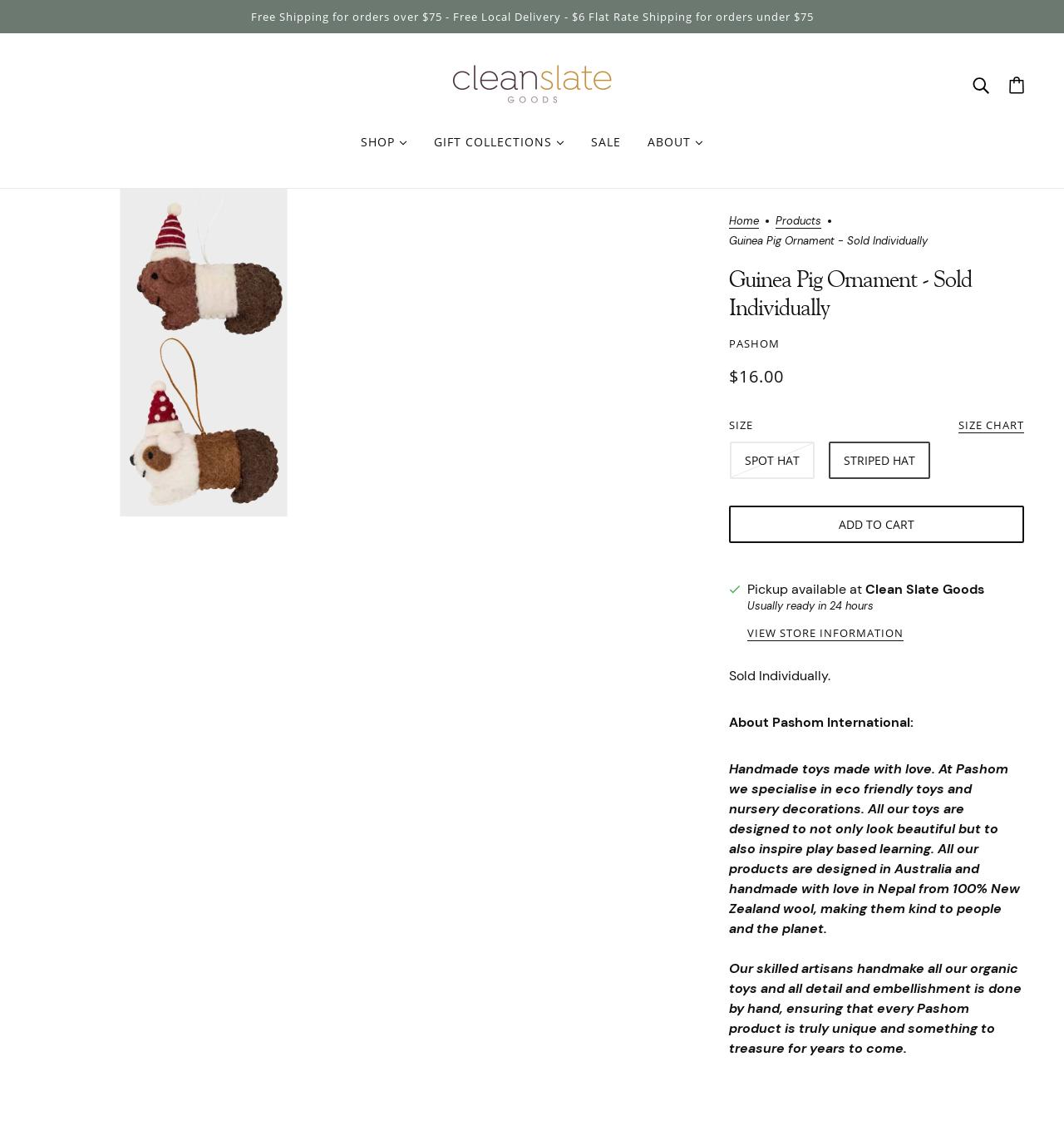Identify the bounding box coordinates for the UI element described as: "Gift Collections".

[0.395, 0.11, 0.543, 0.144]